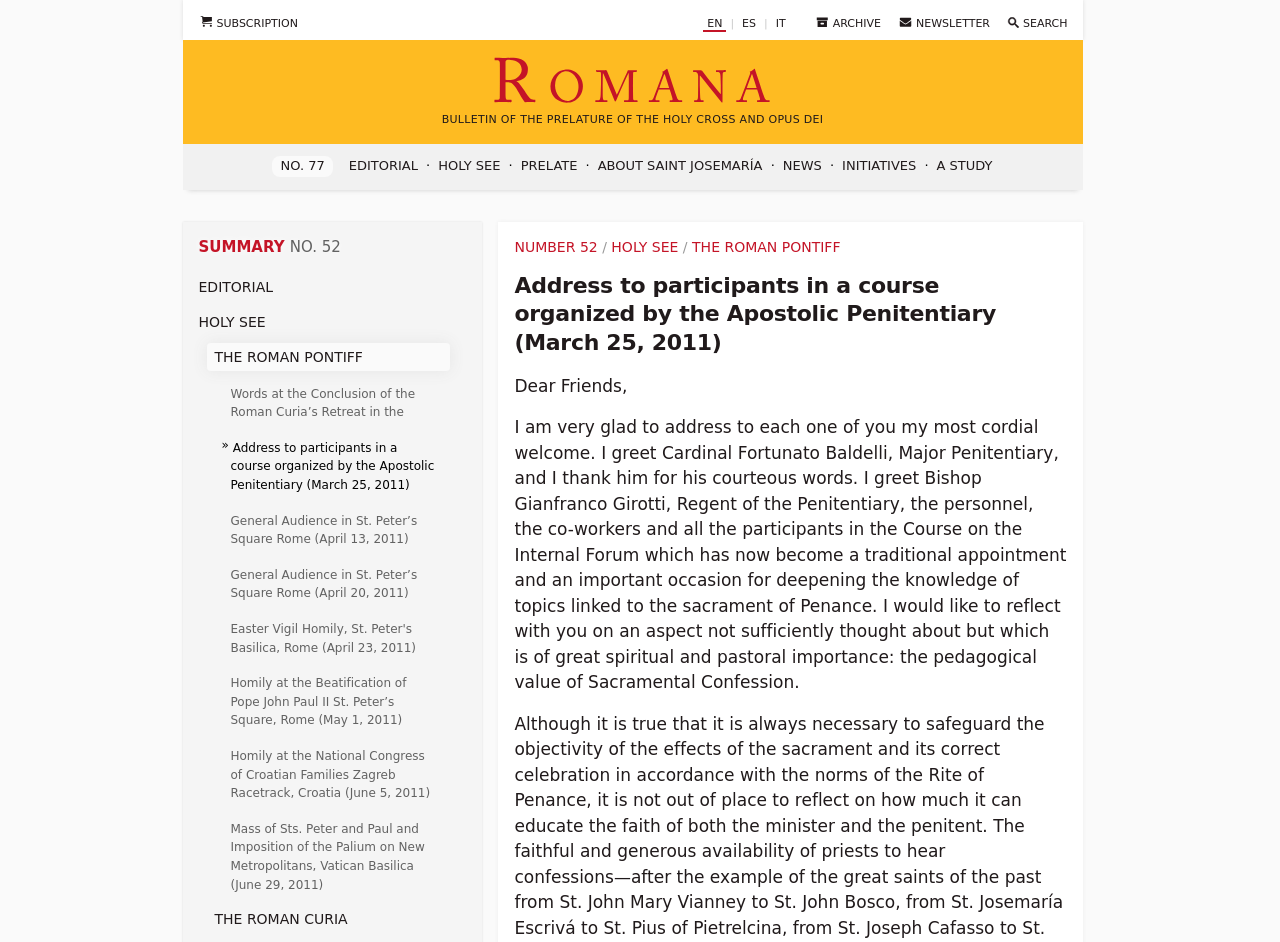Specify the bounding box coordinates of the region I need to click to perform the following instruction: "read the editorial". The coordinates must be four float numbers in the range of 0 to 1, i.e., [left, top, right, bottom].

[0.272, 0.168, 0.327, 0.184]